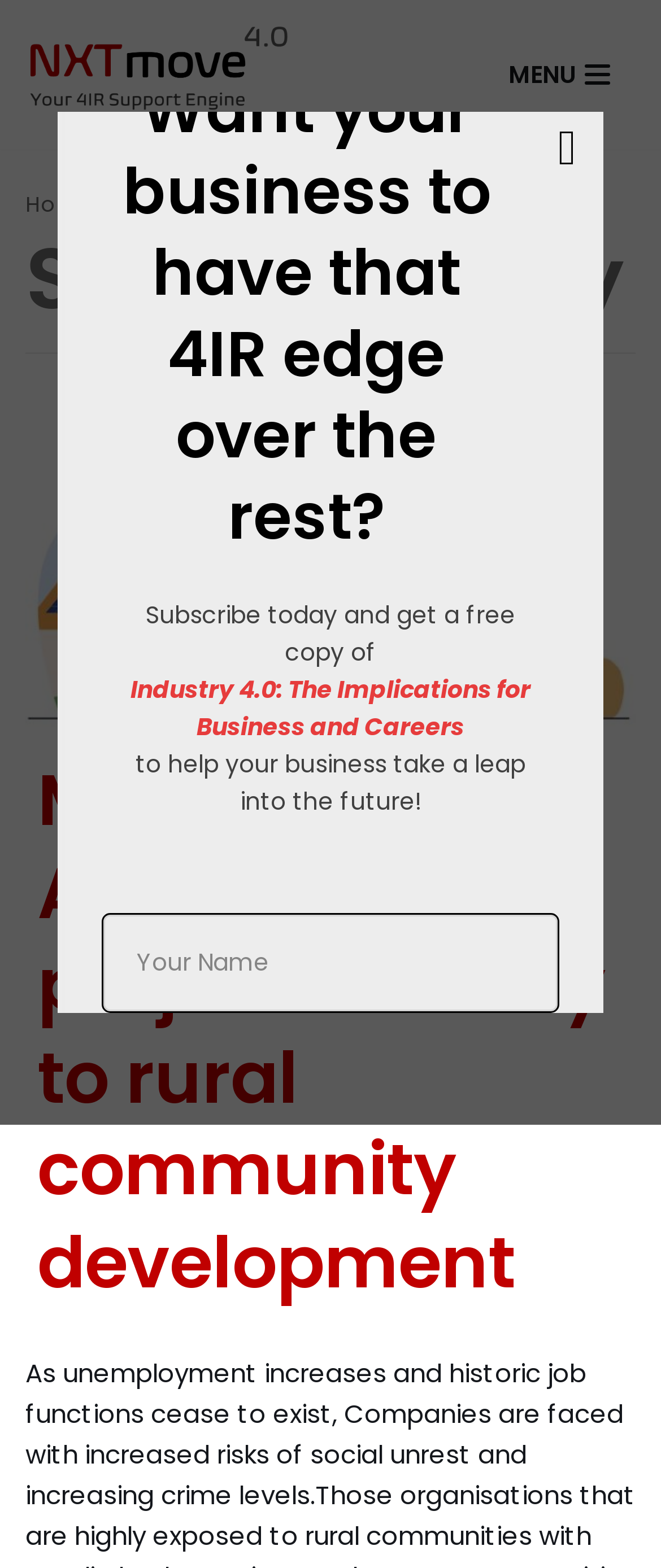What is the main topic of the webpage?
Look at the screenshot and give a one-word or phrase answer.

Sustainability